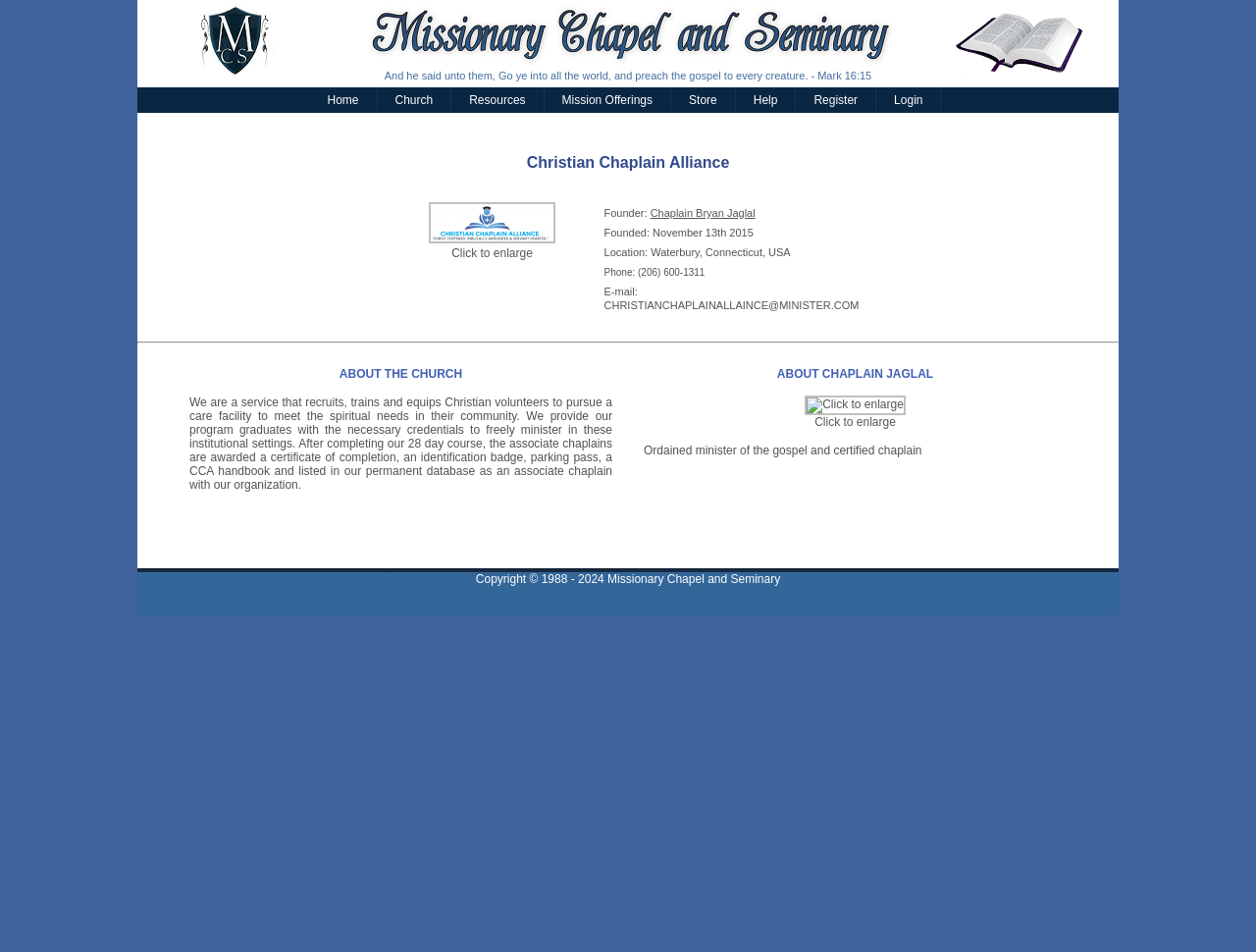Find the bounding box coordinates for the area you need to click to carry out the instruction: "Click to enlarge the image". The coordinates should be four float numbers between 0 and 1, indicated as [left, top, right, bottom].

[0.314, 0.244, 0.47, 0.273]